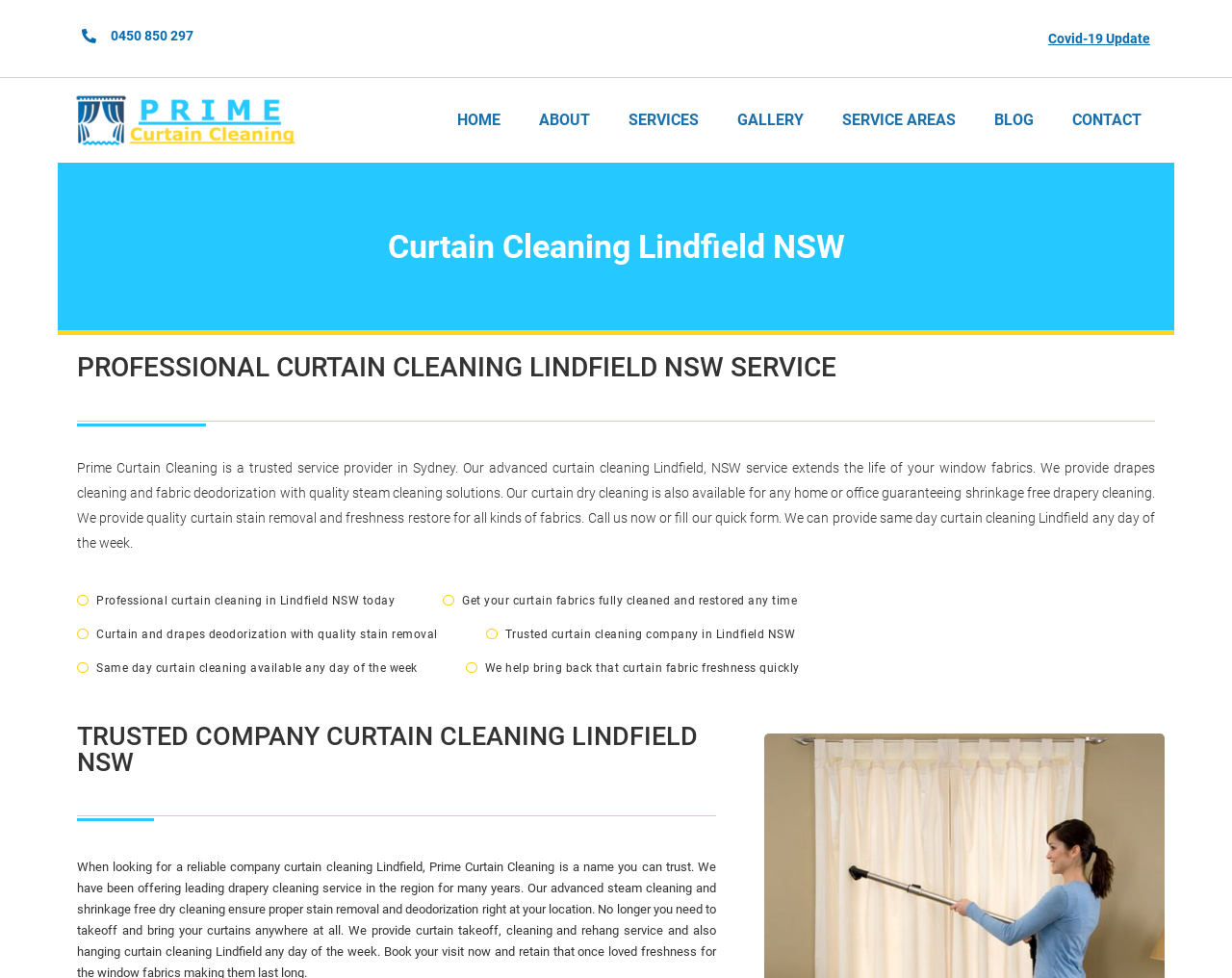Examine the screenshot and answer the question in as much detail as possible: Is same day curtain cleaning available?

I found a link with the text 'Same day curtain cleaning available any day of the week' which suggests that same day curtain cleaning is an available option.